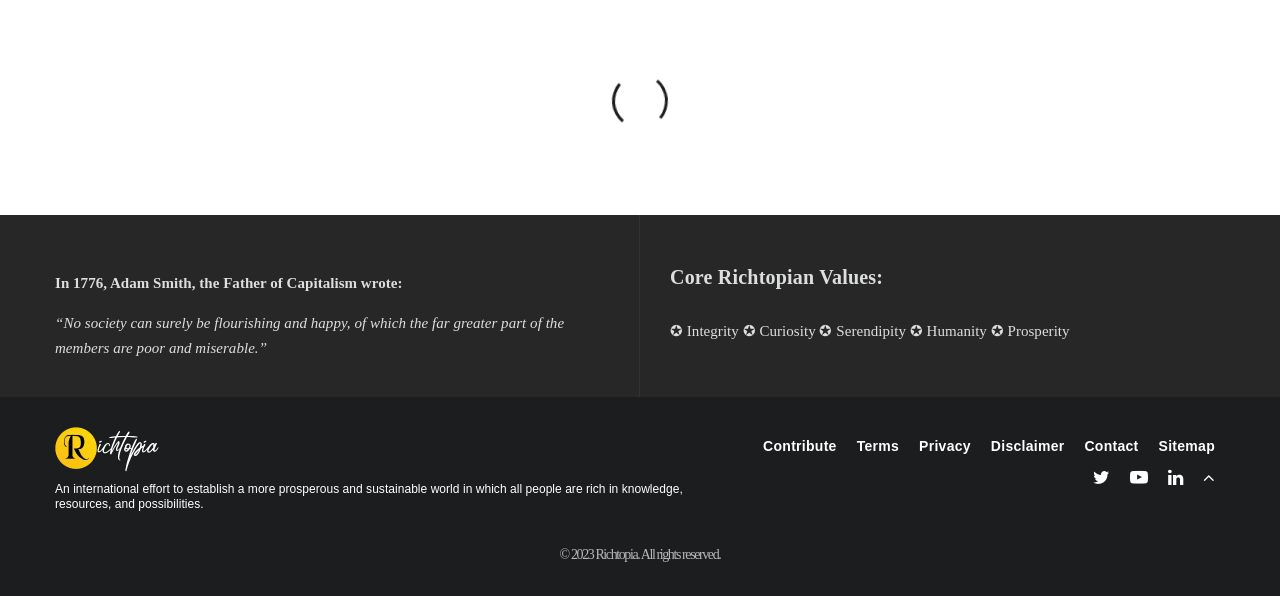Determine the bounding box coordinates for the region that must be clicked to execute the following instruction: "Read about Core Richtopian Values".

[0.523, 0.444, 0.957, 0.485]